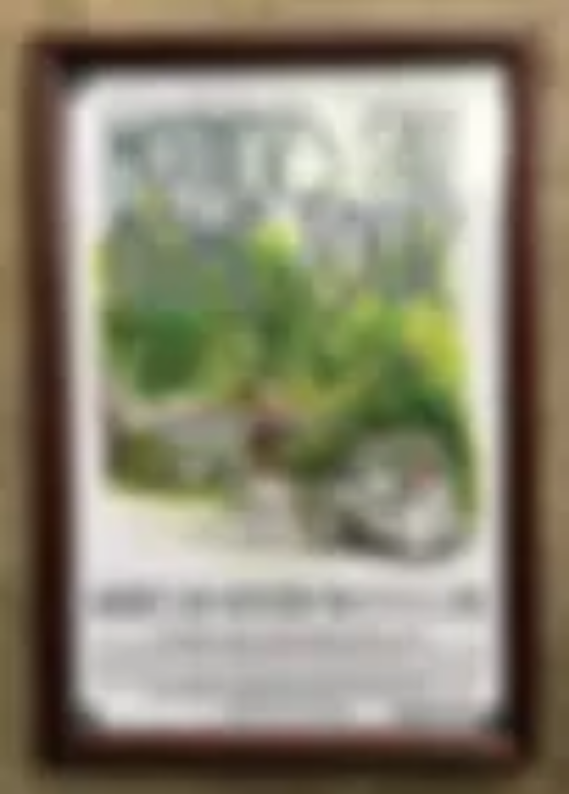Create an elaborate description of the image, covering every aspect.

This image features a vintage-style artwork titled "Vintage 2012," measuring 22.5 inches high by 19 inches wide, displayed in a wooden frame. The artwork is vibrant and showcases a lush green landscape, possibly depicting a serene countryside scene. Below the image, it is noted that the artwork is available for purchase at $25 unframed or $80 framed, making it an attractive option for those seeking to add a touch of vintage charm to their decor. The overall presentation highlights the beauty of the piece, drawing attention to its historical and aesthetic significance.